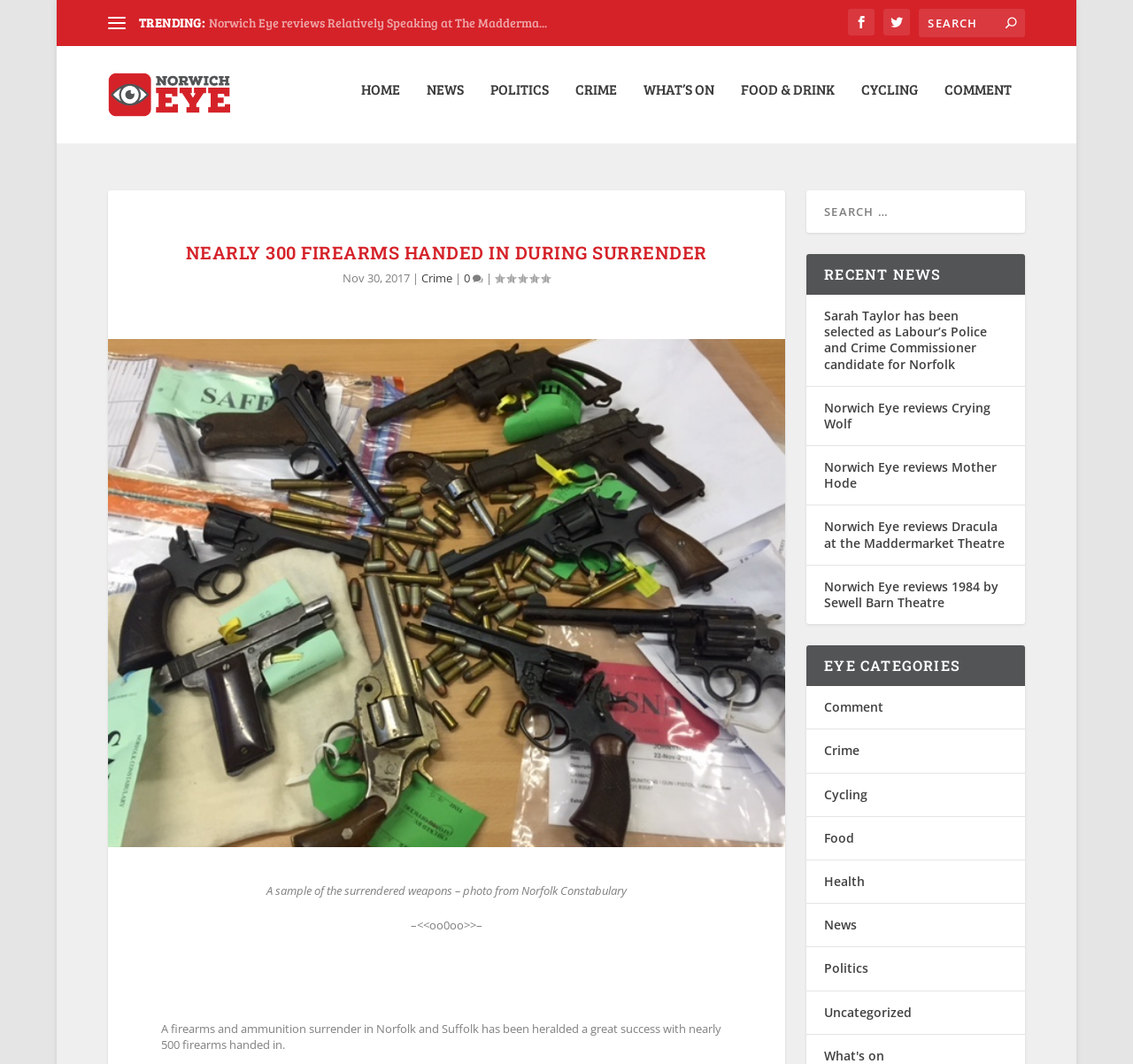Locate the bounding box coordinates of the element that should be clicked to execute the following instruction: "View recent news".

[0.712, 0.228, 0.905, 0.266]